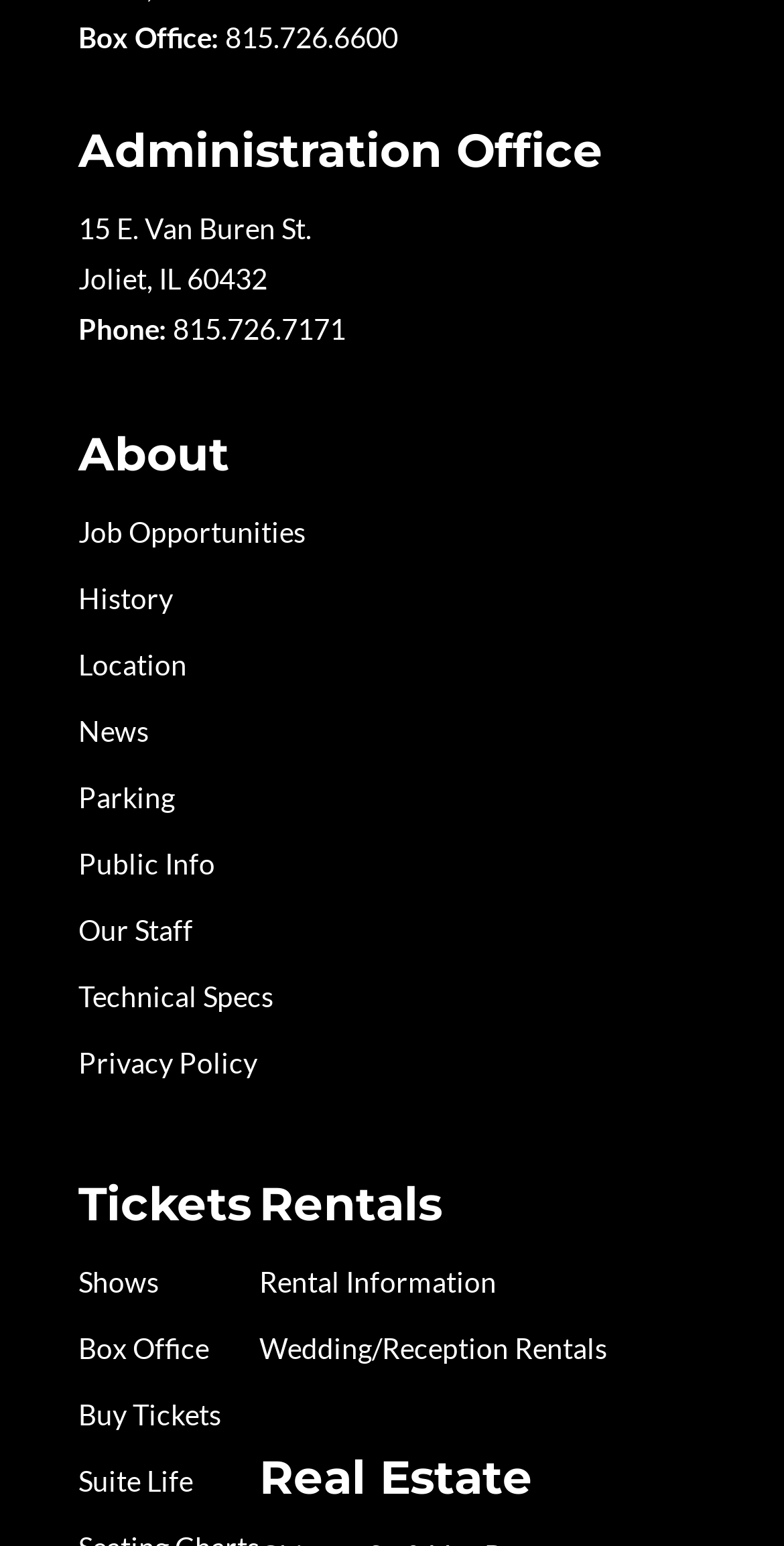Could you provide the bounding box coordinates for the portion of the screen to click to complete this instruction: "Learn about job opportunities"?

[0.1, 0.333, 0.39, 0.355]